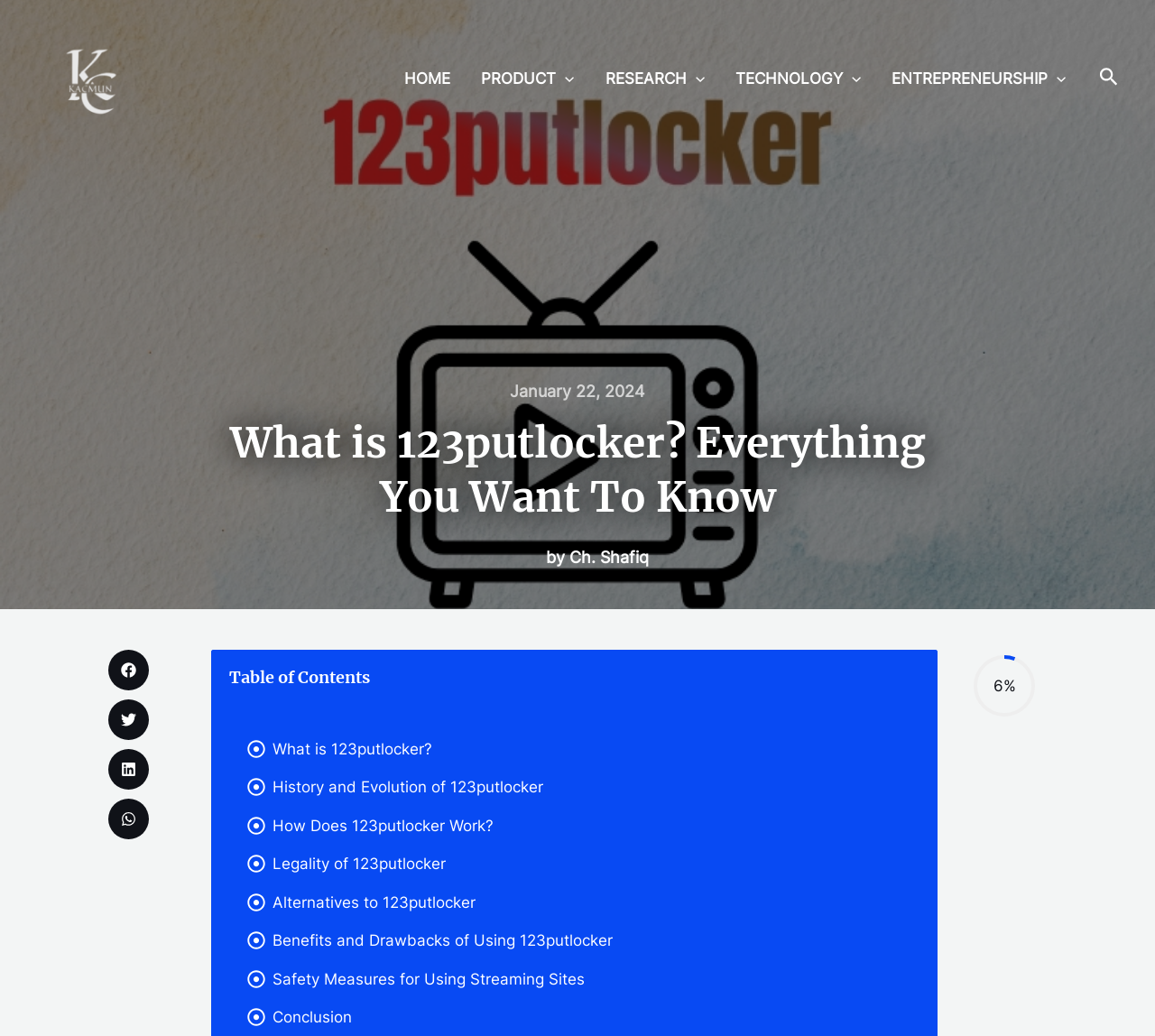Kindly determine the bounding box coordinates for the clickable area to achieve the given instruction: "Go to the Table of Contents".

[0.198, 0.645, 0.32, 0.664]